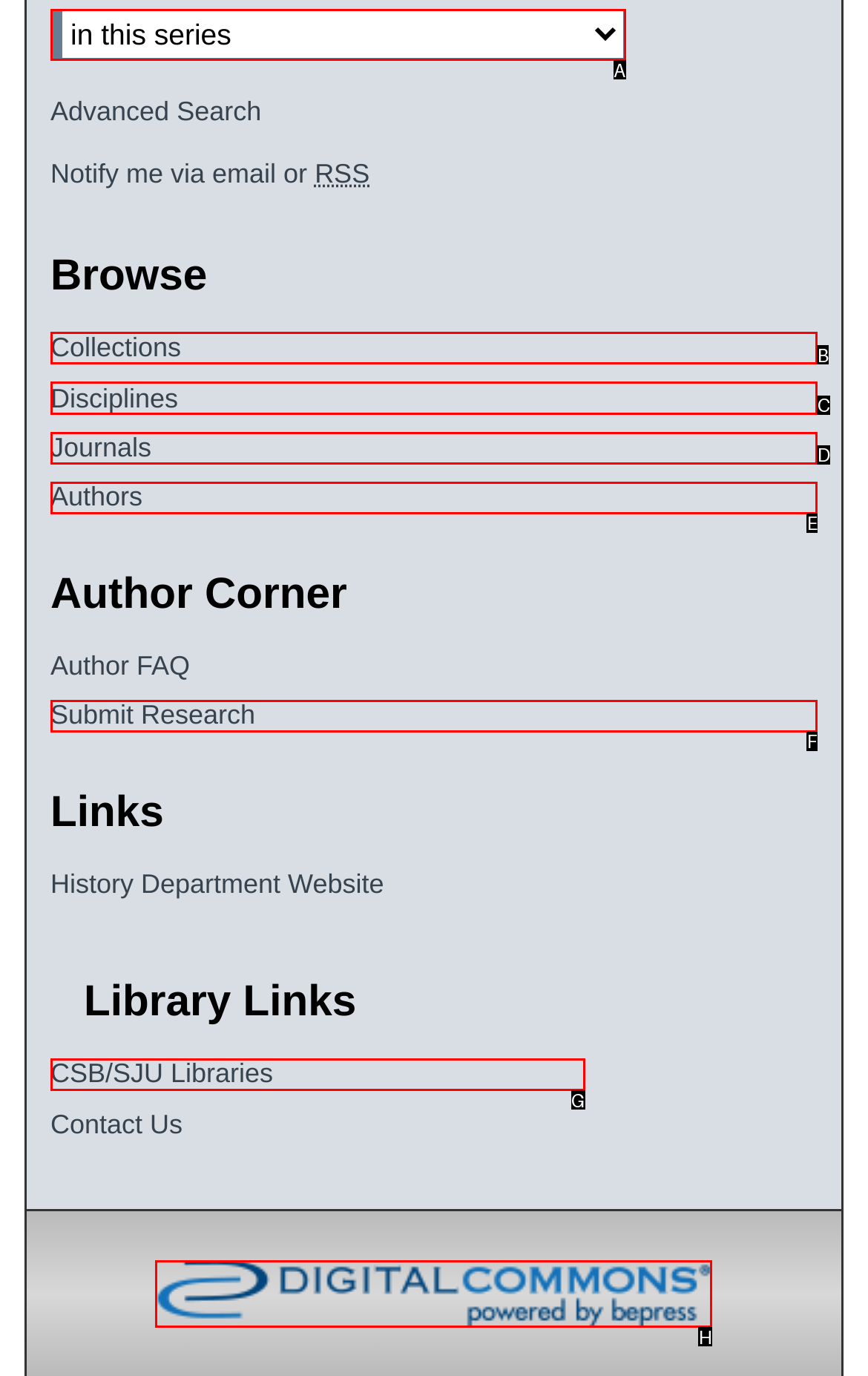From the choices given, find the HTML element that matches this description: Elsevier - Digital Commons. Answer with the letter of the selected option directly.

H